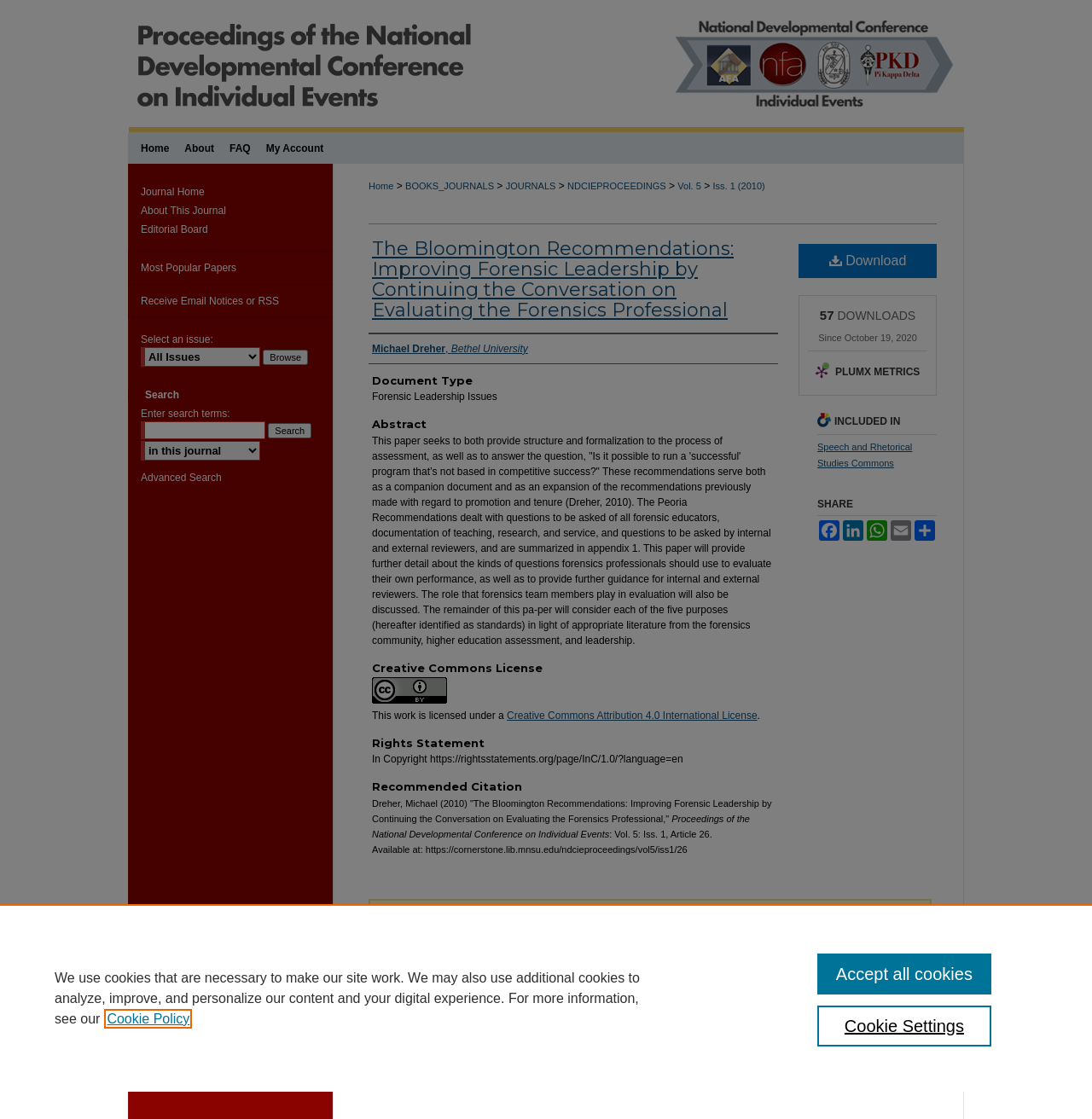Can you pinpoint the bounding box coordinates for the clickable element required for this instruction: "View the 'Proceedings of the National Developmental Conference on Individual Events'"? The coordinates should be four float numbers between 0 and 1, i.e., [left, top, right, bottom].

[0.117, 0.0, 0.883, 0.119]